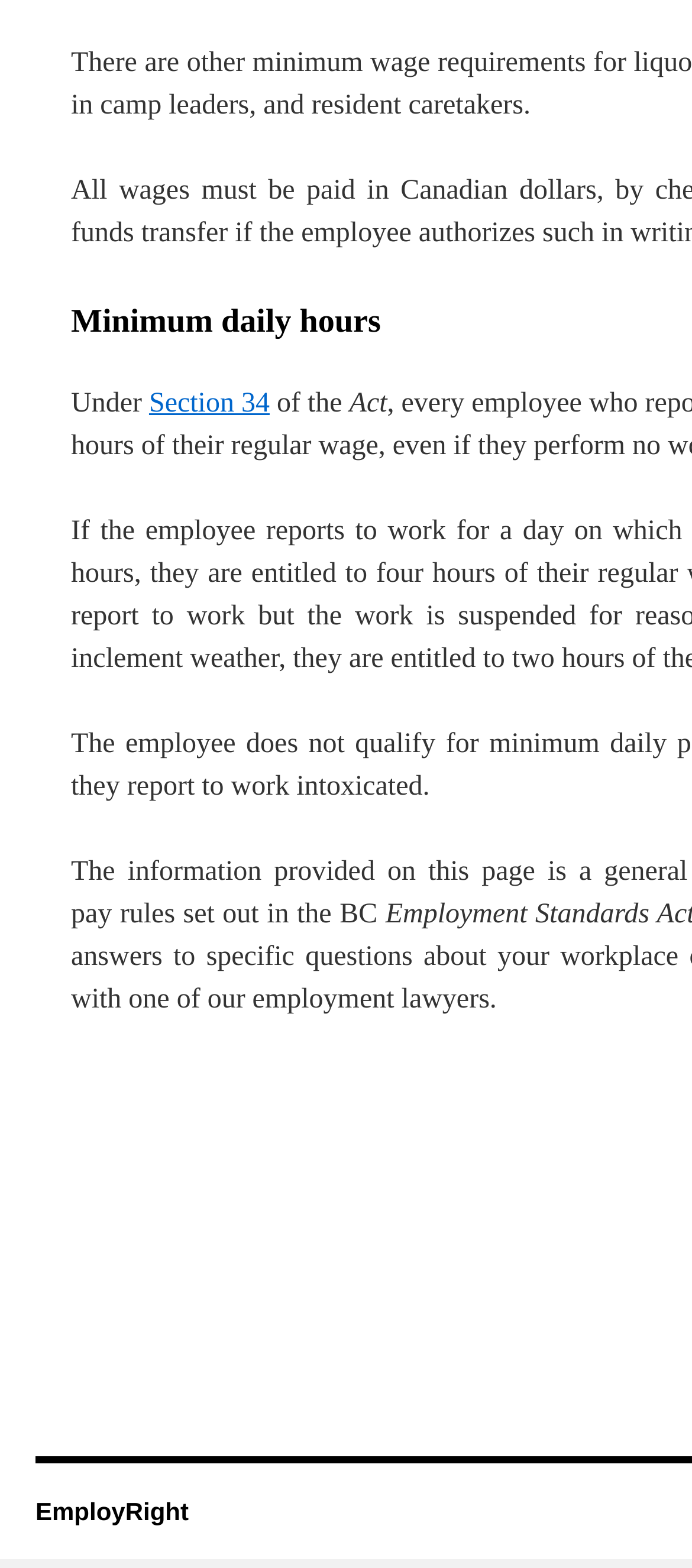Identify the bounding box of the UI element described as follows: "Section 34". Provide the coordinates as four float numbers in the range of 0 to 1 [left, top, right, bottom].

[0.215, 0.248, 0.39, 0.267]